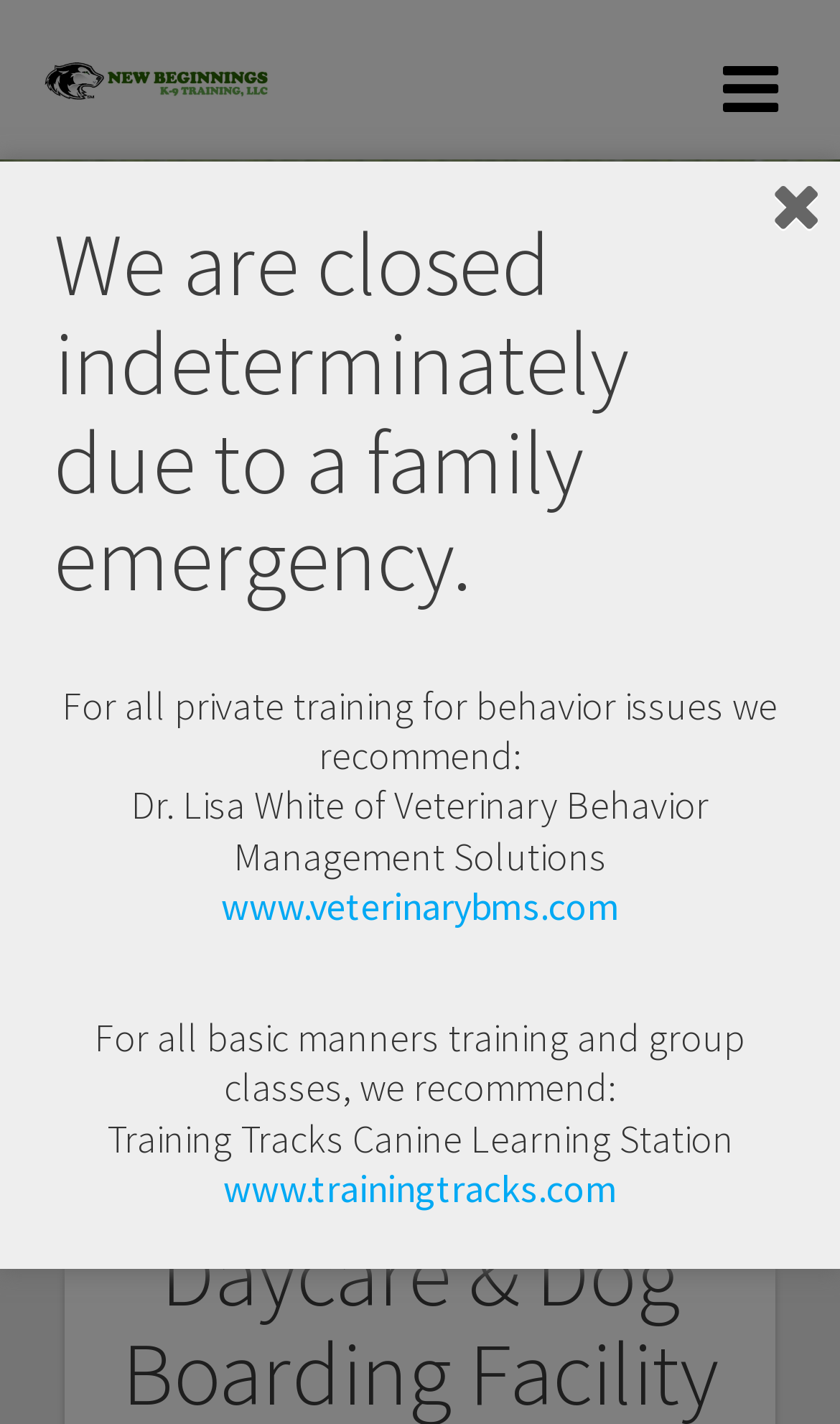Please find the bounding box for the UI component described as follows: "Technical Support".

None